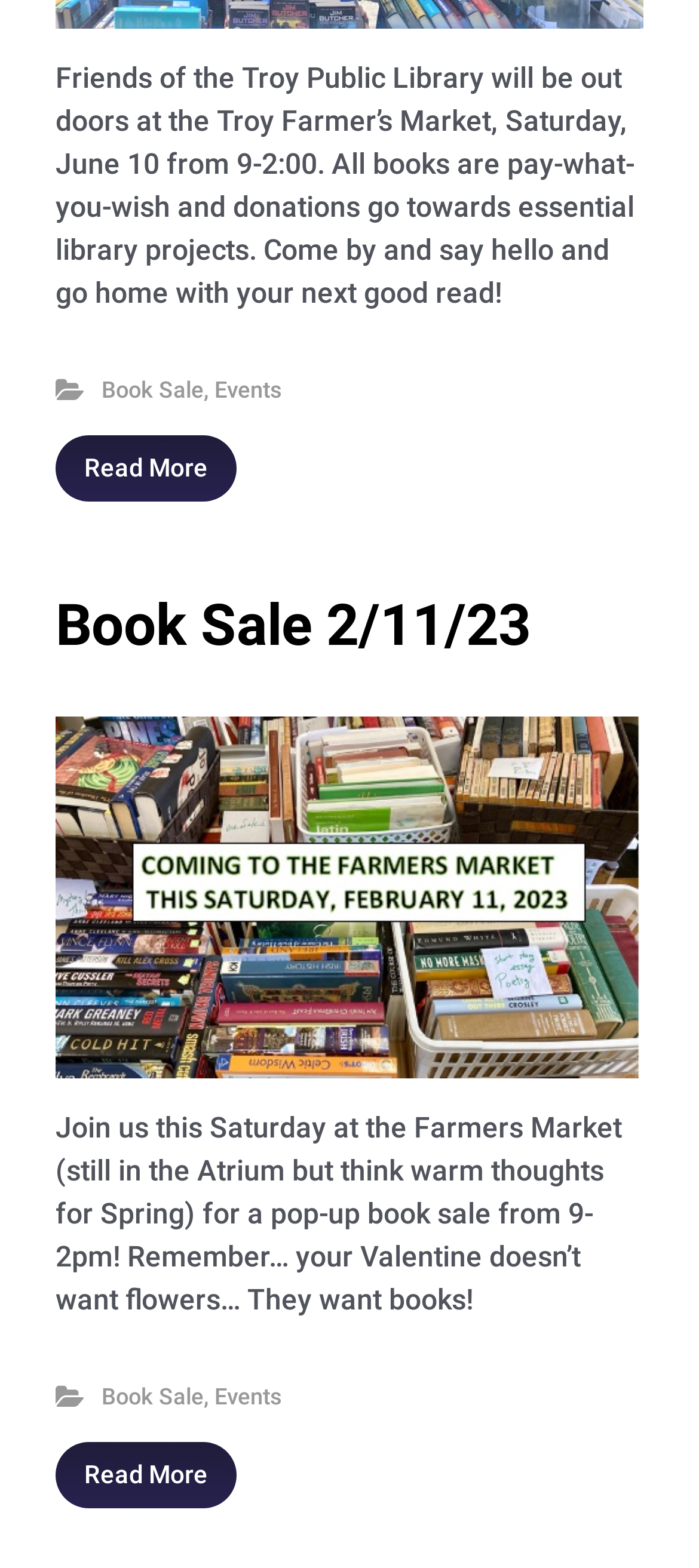Refer to the screenshot and answer the following question in detail:
What is the event on June 10?

The event on June 10 is a book sale, which is mentioned in the first StaticText element, stating that 'Friends of the Troy Public Library will be out doors at the Troy Farmer’s Market, Saturday, June 10 from 9-2:00.'